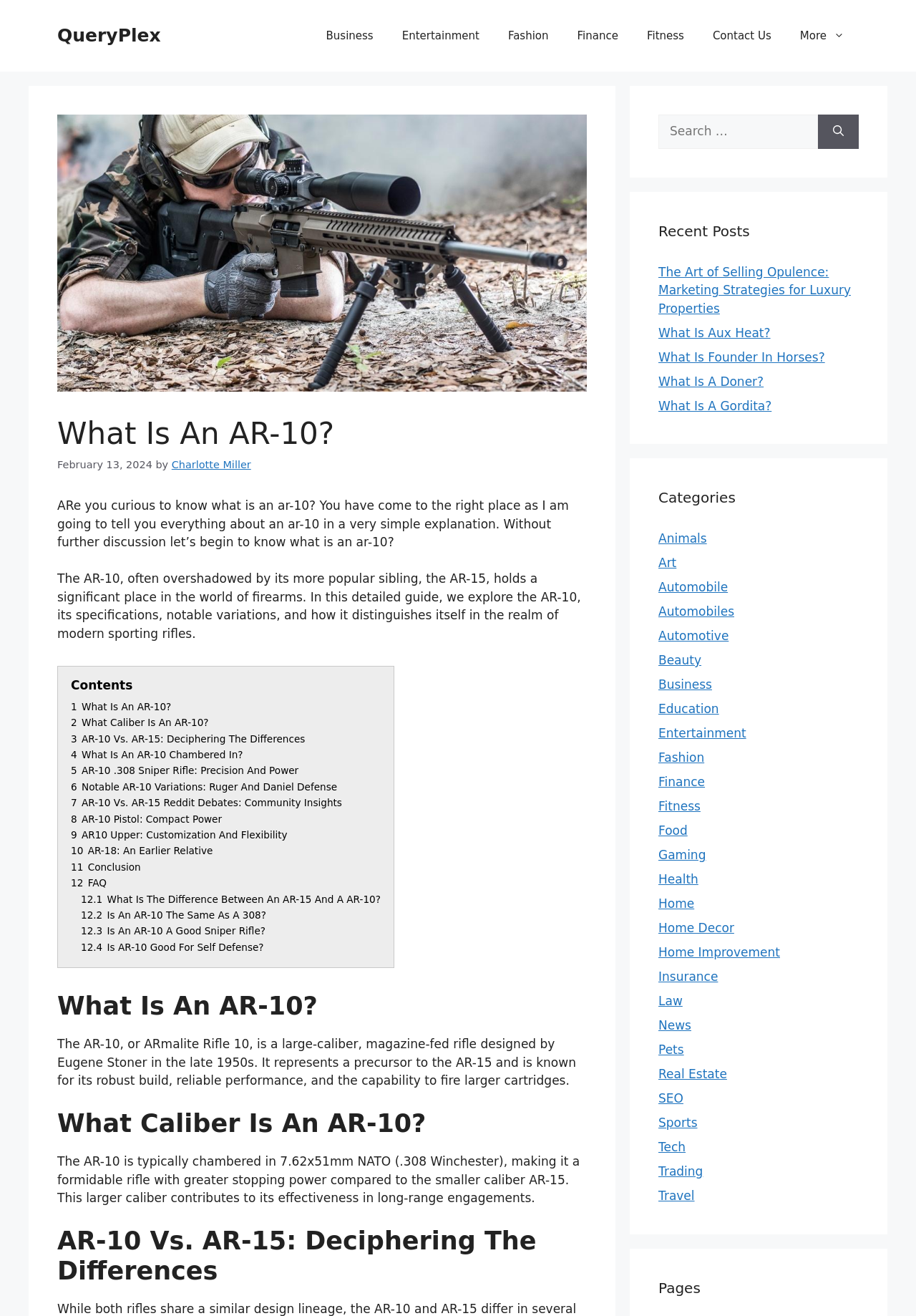Determine the bounding box coordinates for the HTML element described here: "8 AR-10 Pistol: Compact Power".

[0.077, 0.618, 0.242, 0.627]